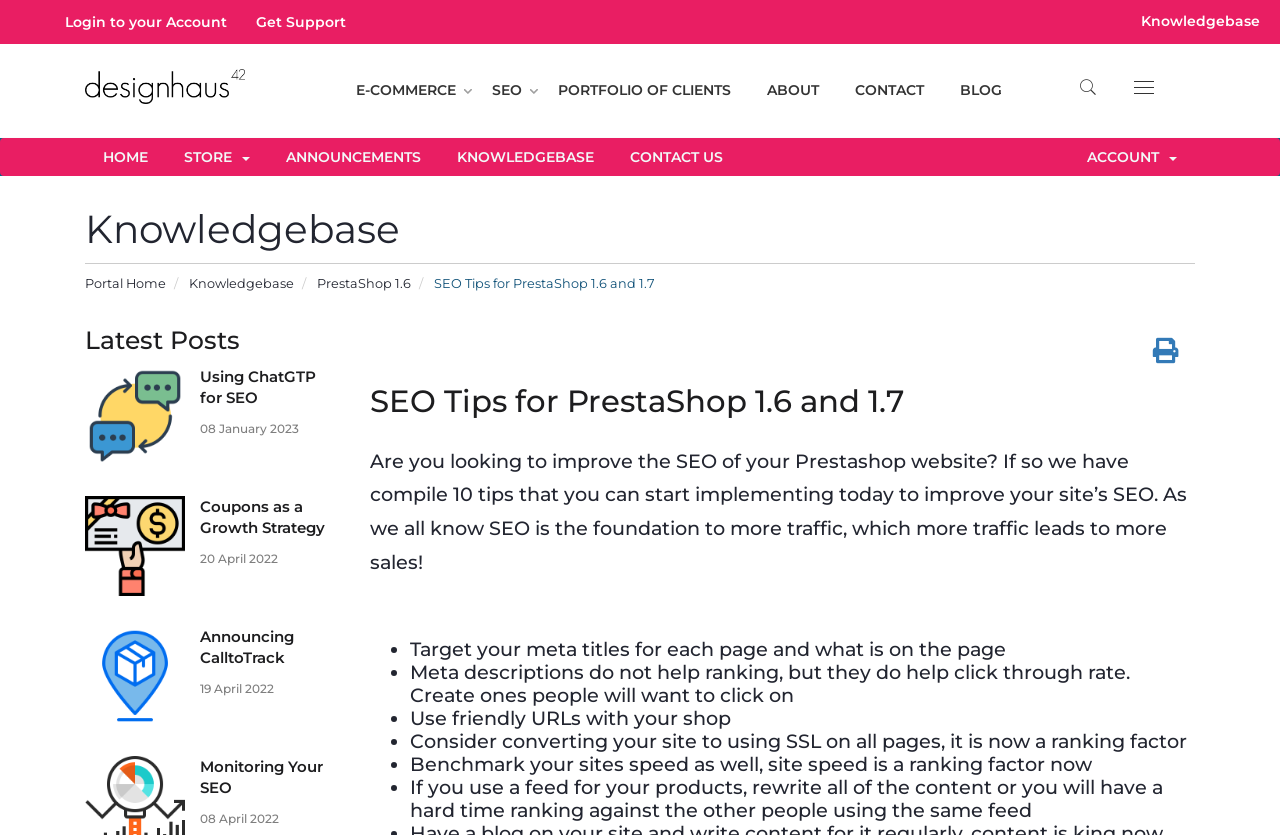Please identify the bounding box coordinates of the clickable element to fulfill the following instruction: "Explore the 'E-COMMERCE' section". The coordinates should be four float numbers between 0 and 1, i.e., [left, top, right, bottom].

[0.264, 0.053, 0.37, 0.165]